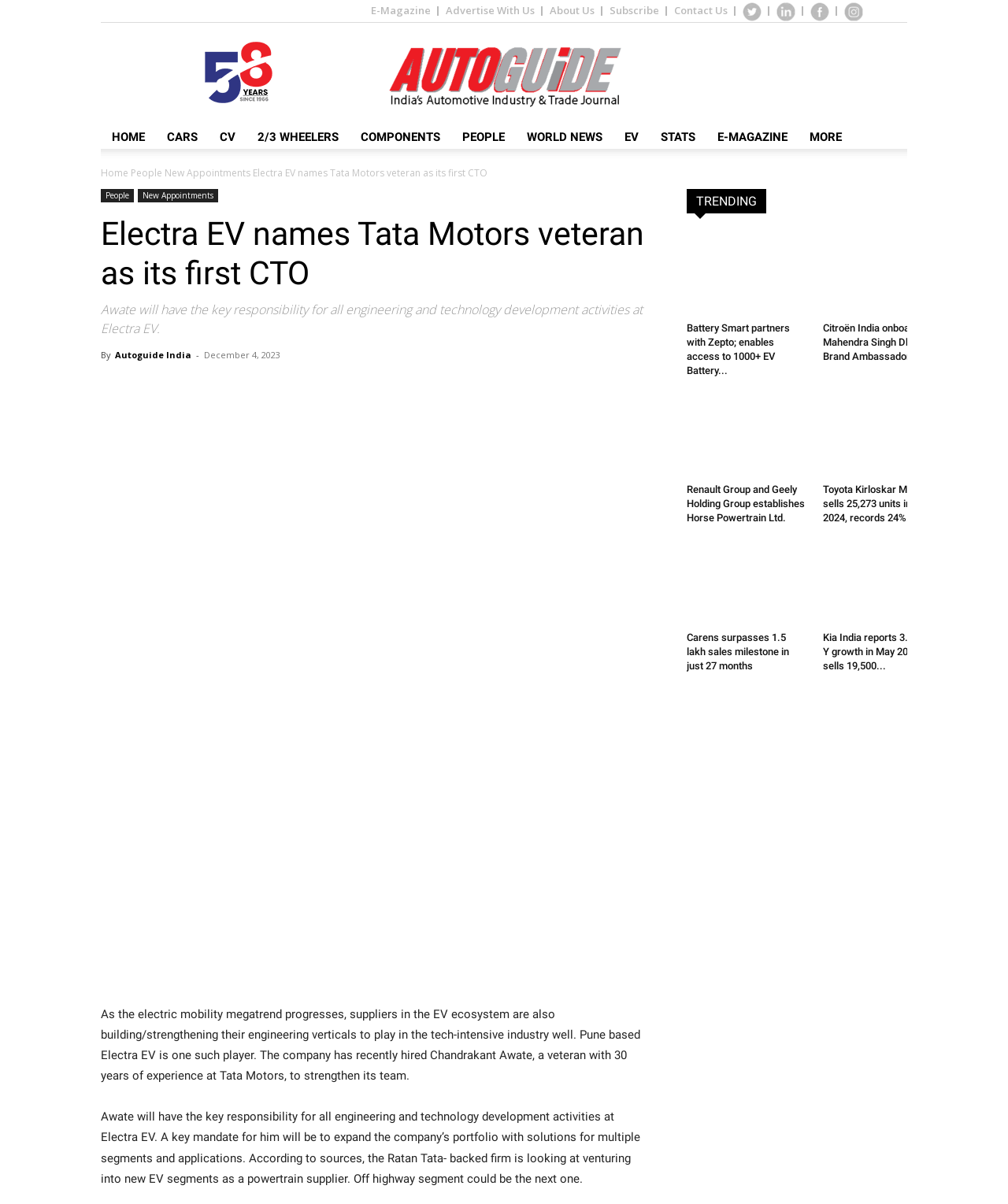Extract the bounding box coordinates for the UI element described as: "Advertise With Us".

[0.442, 0.003, 0.53, 0.014]